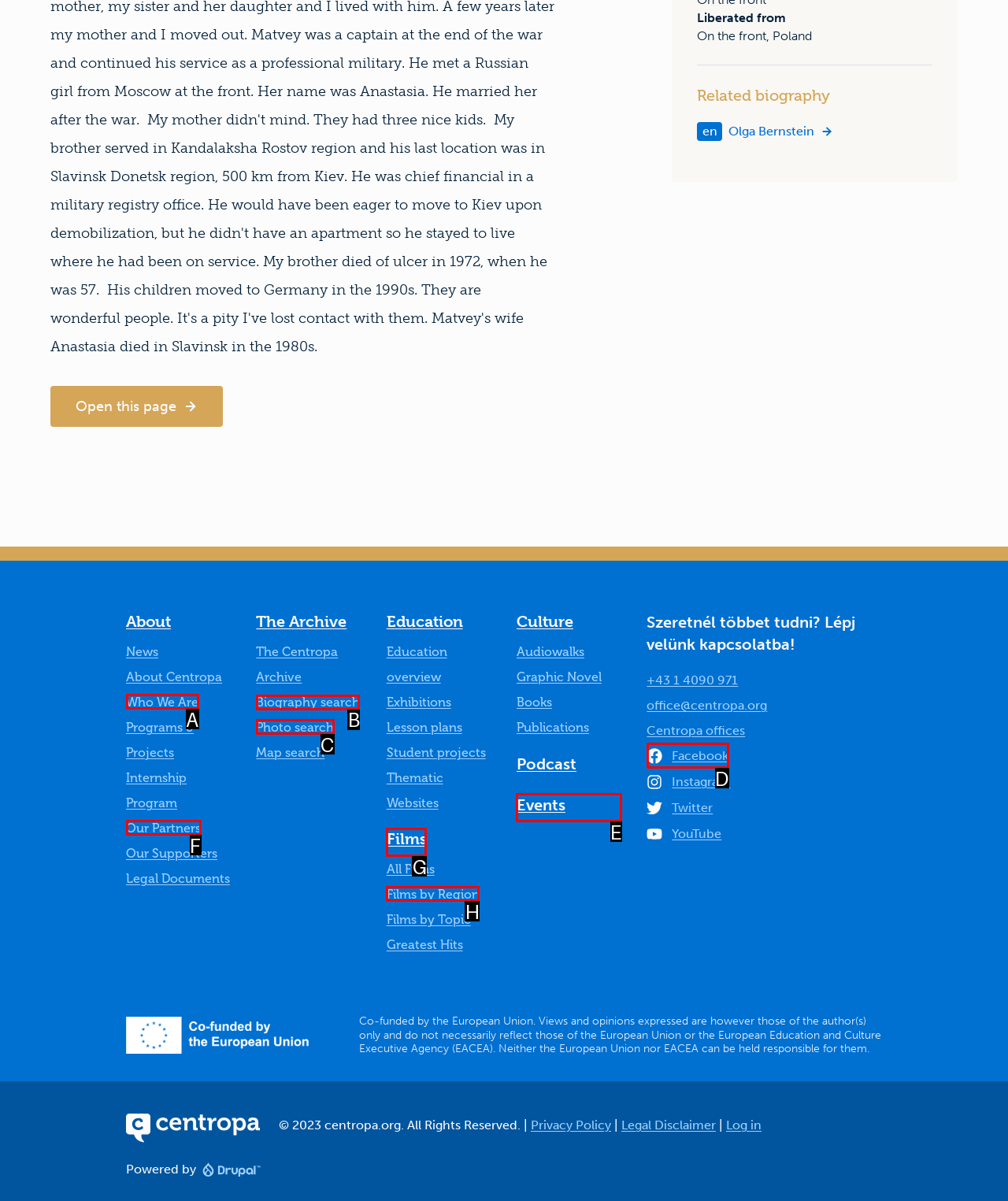For the task: Search for biographies, identify the HTML element to click.
Provide the letter corresponding to the right choice from the given options.

B